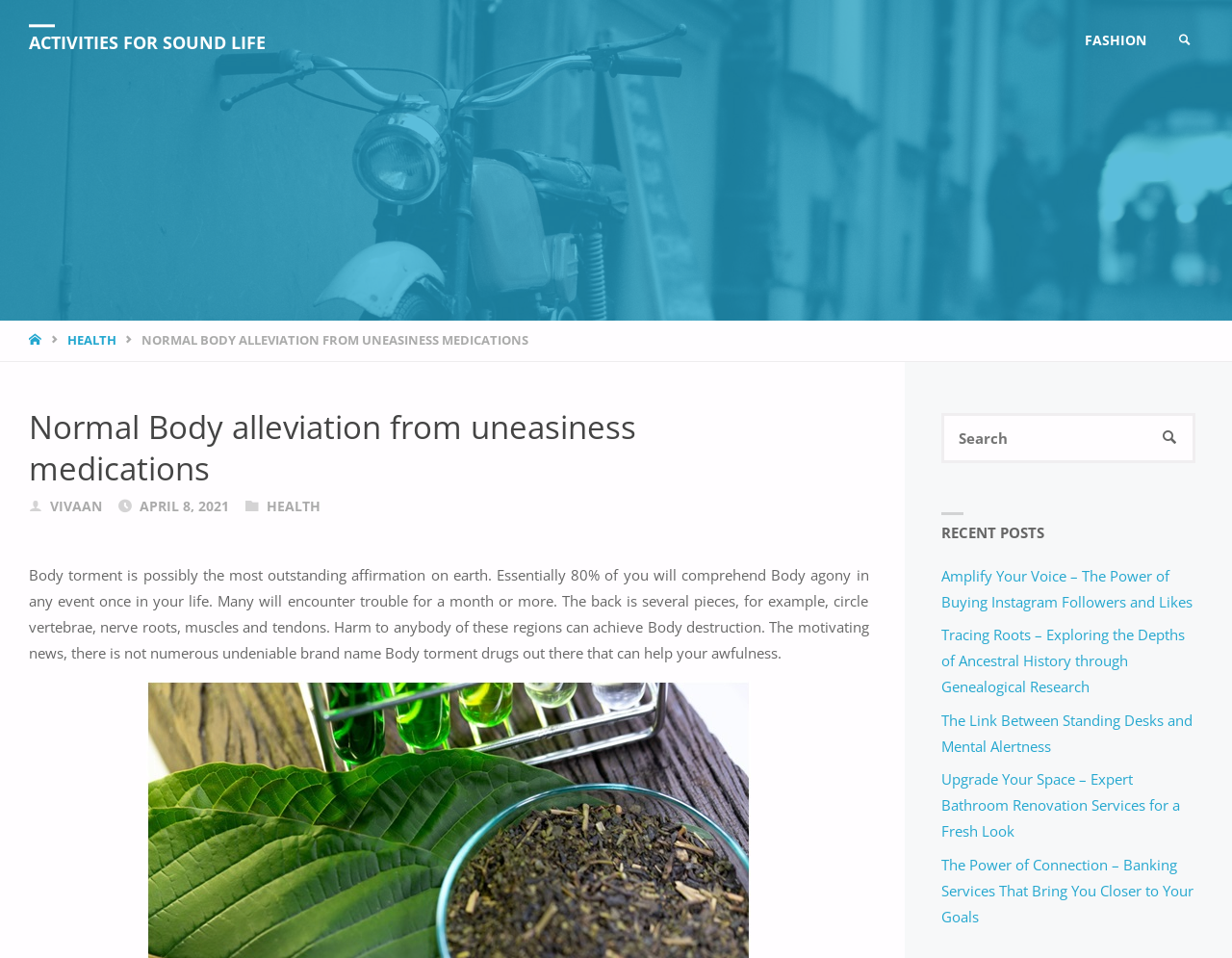Highlight the bounding box coordinates of the element that should be clicked to carry out the following instruction: "Read the recent post about amplifying your voice". The coordinates must be given as four float numbers ranging from 0 to 1, i.e., [left, top, right, bottom].

[0.764, 0.591, 0.968, 0.638]